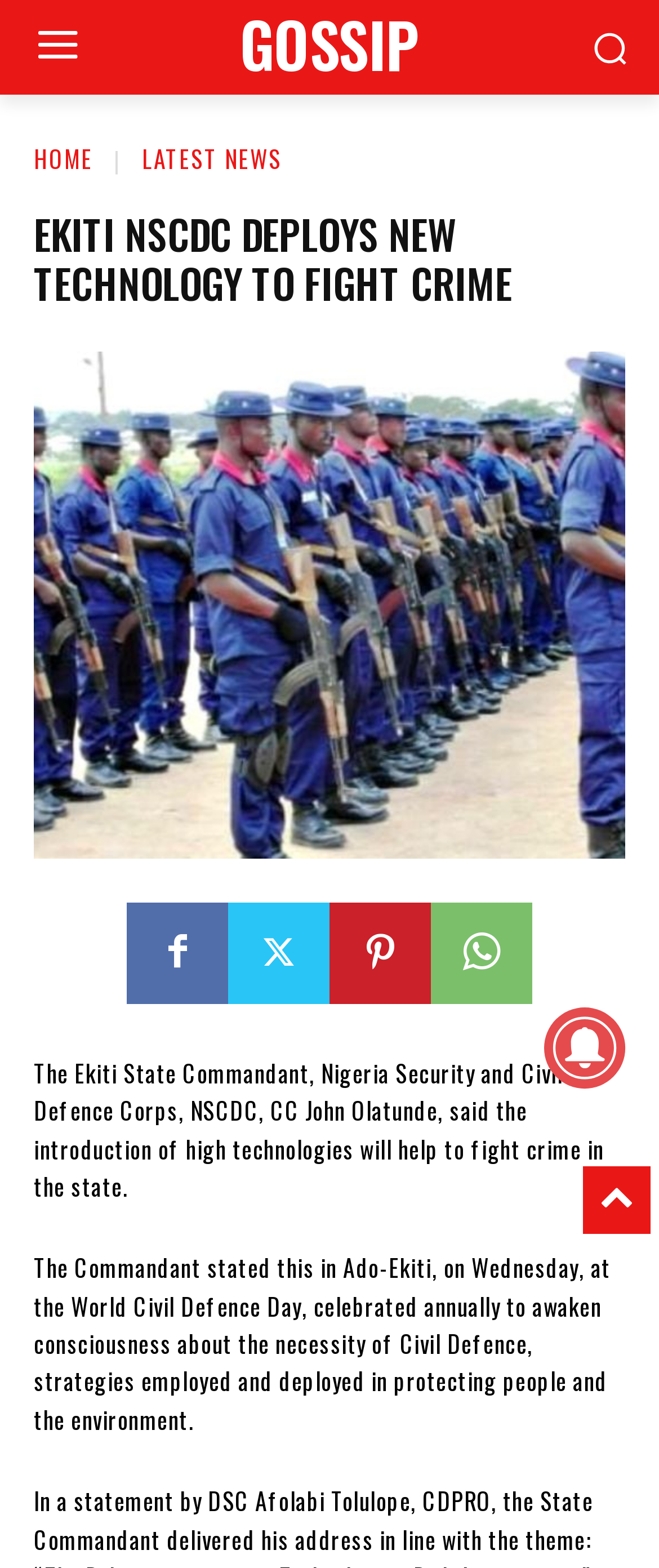What is the purpose of the World Civil Defence Day?
Refer to the image and give a detailed response to the question.

Based on the webpage content, the World Civil Defence Day is celebrated annually to awaken consciousness about the necessity of Civil Defence, strategies employed and deployed in protecting people and the environment.